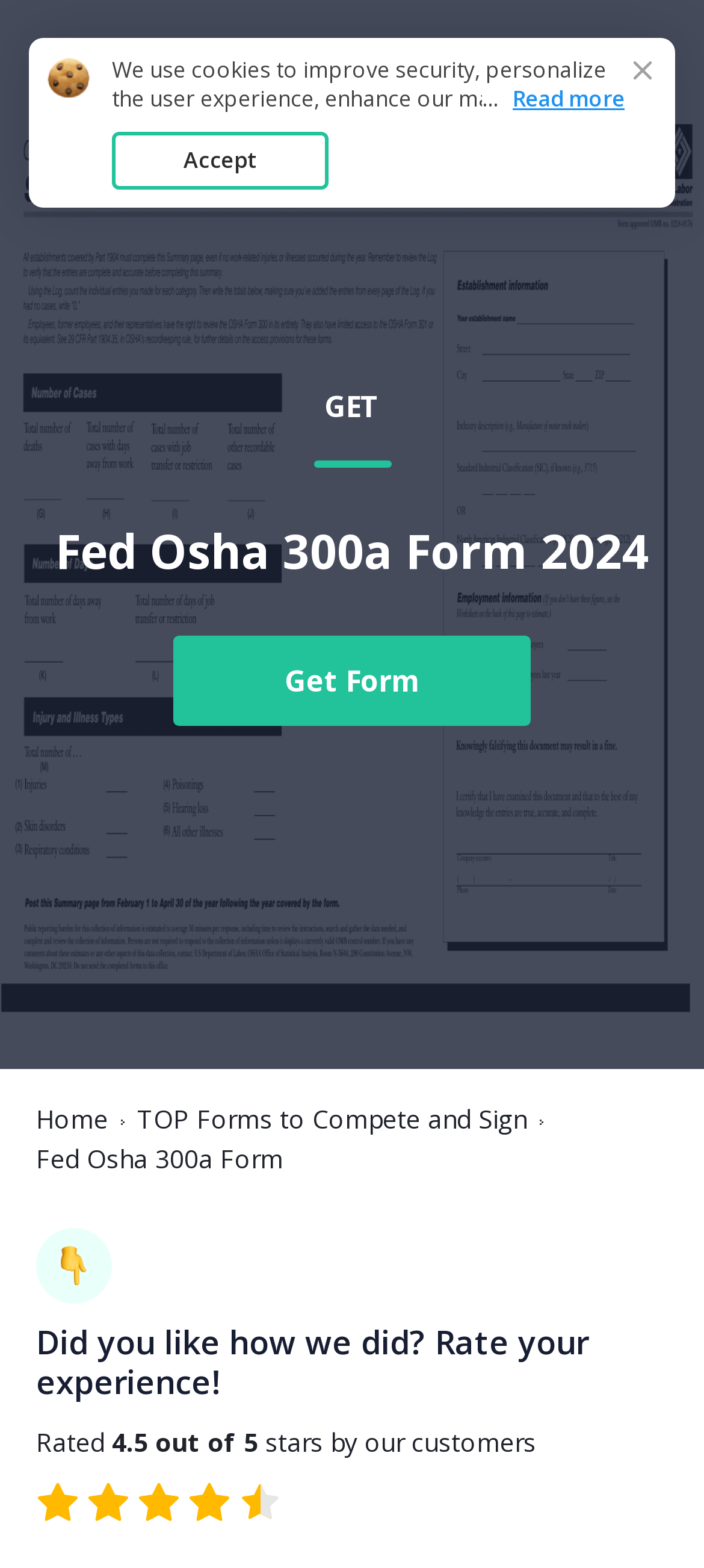What is the position of the 'Get Form' button?
Using the image, respond with a single word or phrase.

Below the form title